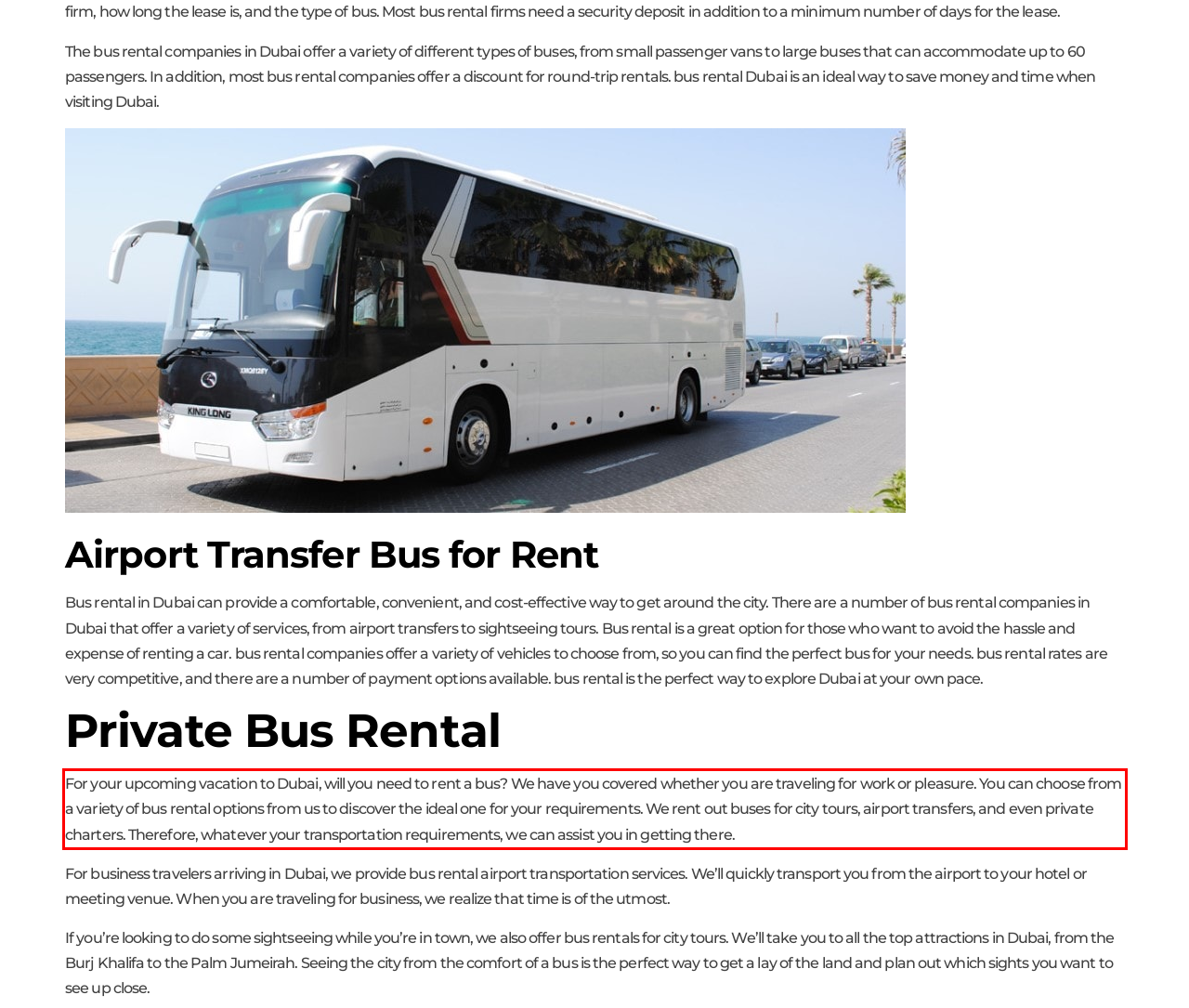Given a screenshot of a webpage with a red bounding box, extract the text content from the UI element inside the red bounding box.

For your upcoming vacation to Dubai, will you need to rent a bus? We have you covered whether you are traveling for work or pleasure. You can choose from a variety of bus rental options from us to discover the ideal one for your requirements. We rent out buses for city tours, airport transfers, and even private charters. Therefore, whatever your transportation requirements, we can assist you in getting there.